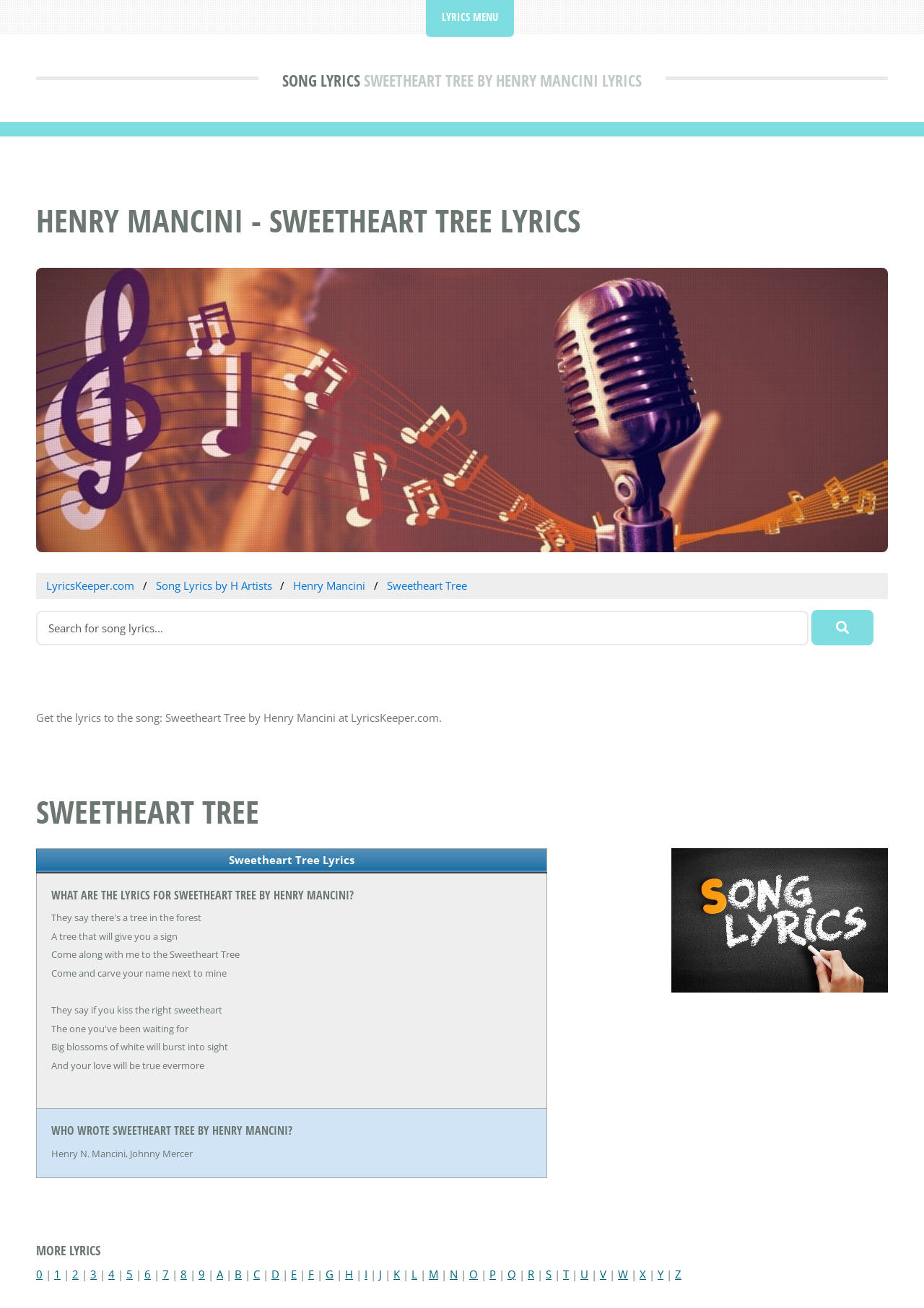Please locate the bounding box coordinates of the element that should be clicked to achieve the given instruction: "Click the 'Google Ads vs. SEO: Which One Should Your Business Prioritize?' link".

None